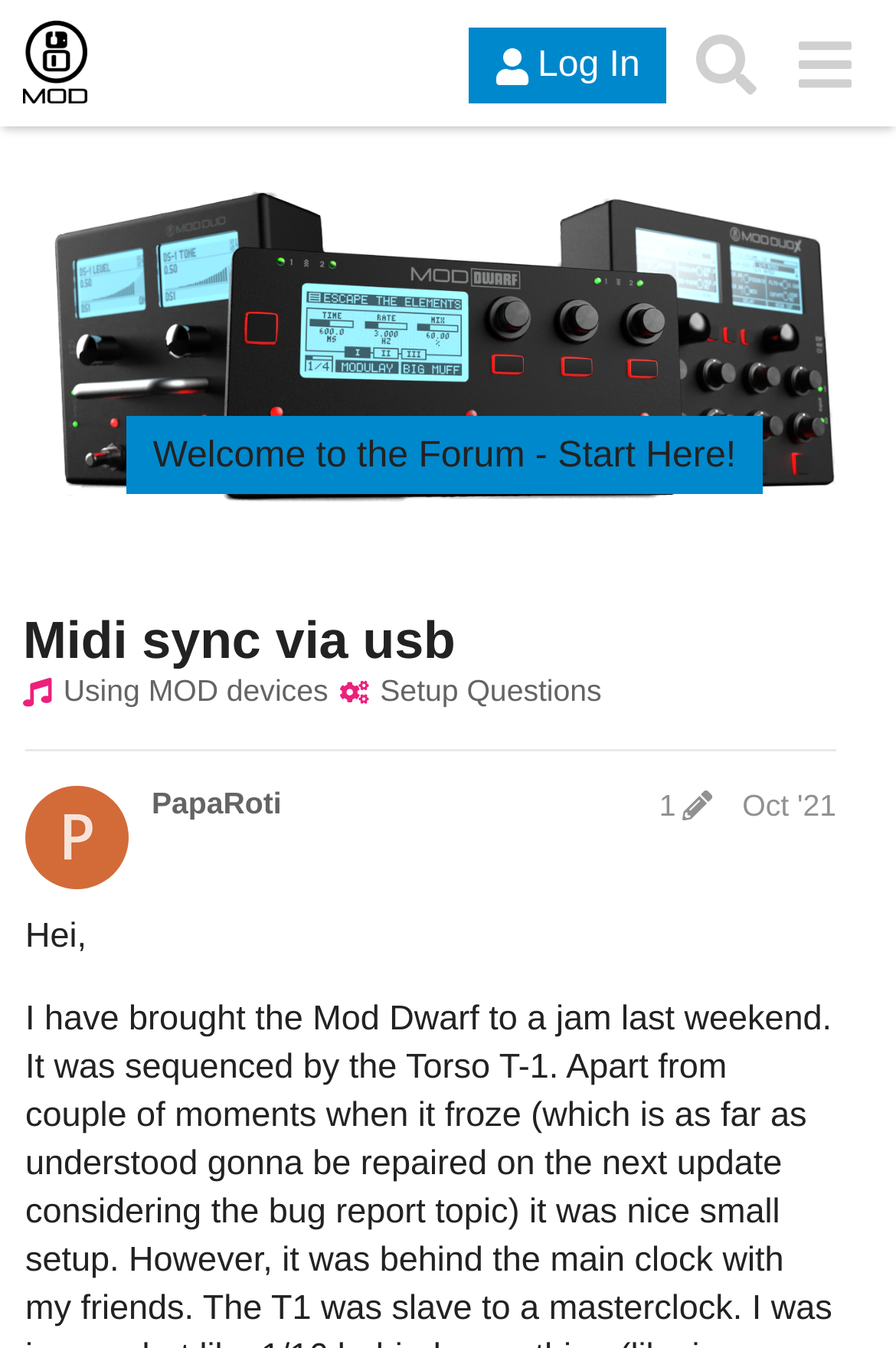Please mark the bounding box coordinates of the area that should be clicked to carry out the instruction: "Click on the 'Log In' button".

[0.523, 0.021, 0.743, 0.077]